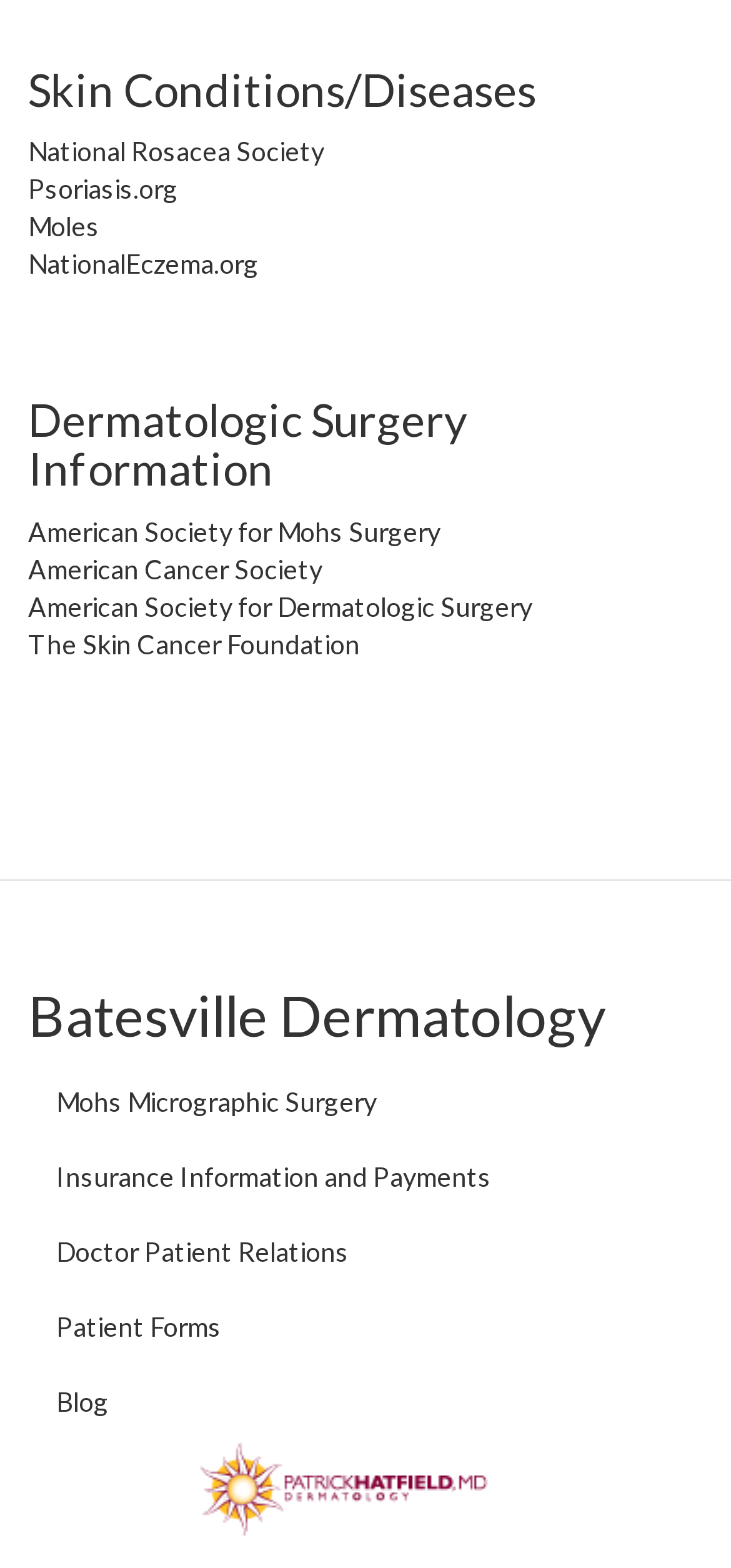Using the provided element description: "Psoriasis.org", determine the bounding box coordinates of the corresponding UI element in the screenshot.

[0.038, 0.11, 0.244, 0.13]